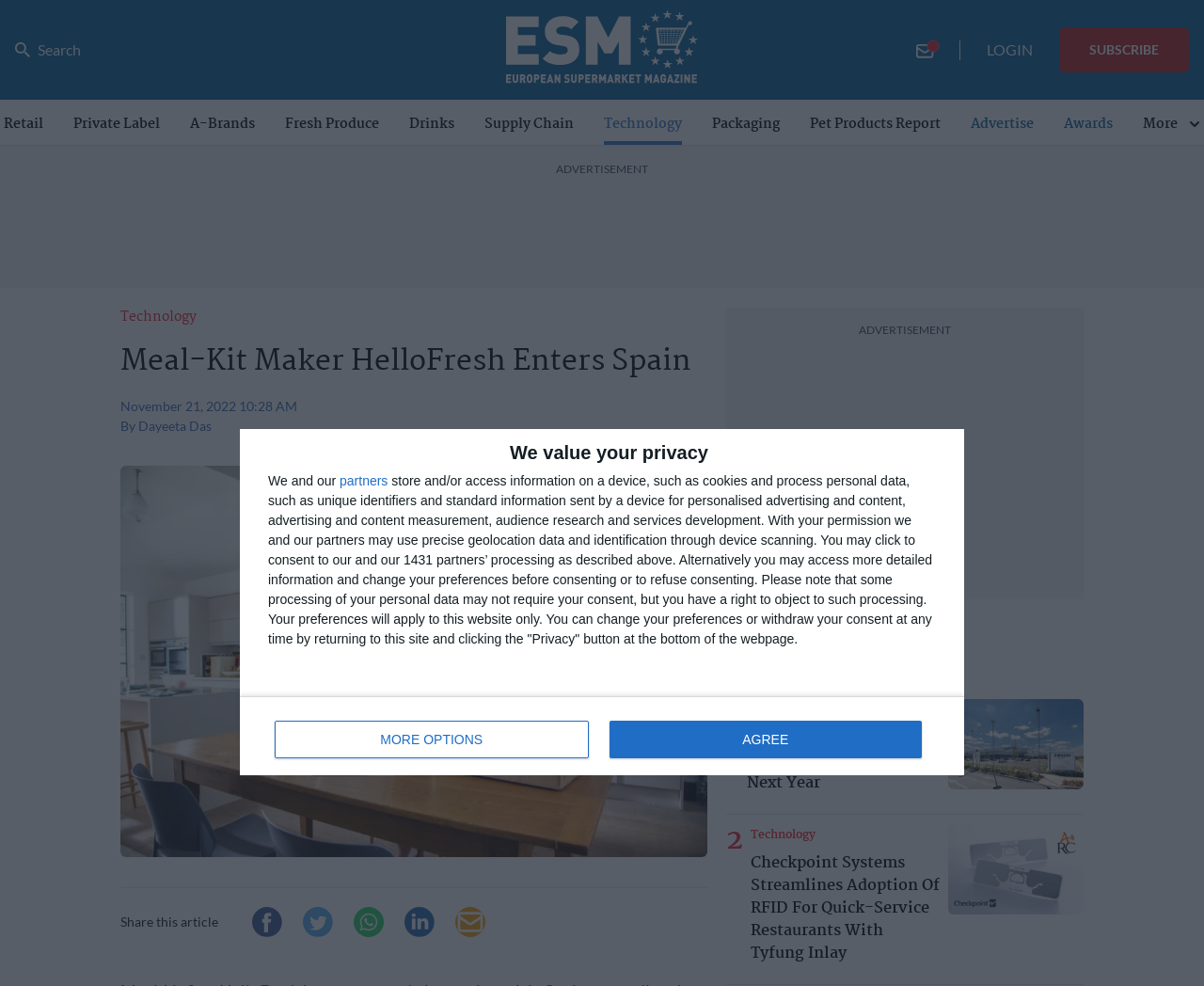Provide a one-word or short-phrase answer to the question:
What is the date of the article?

November 21, 2022